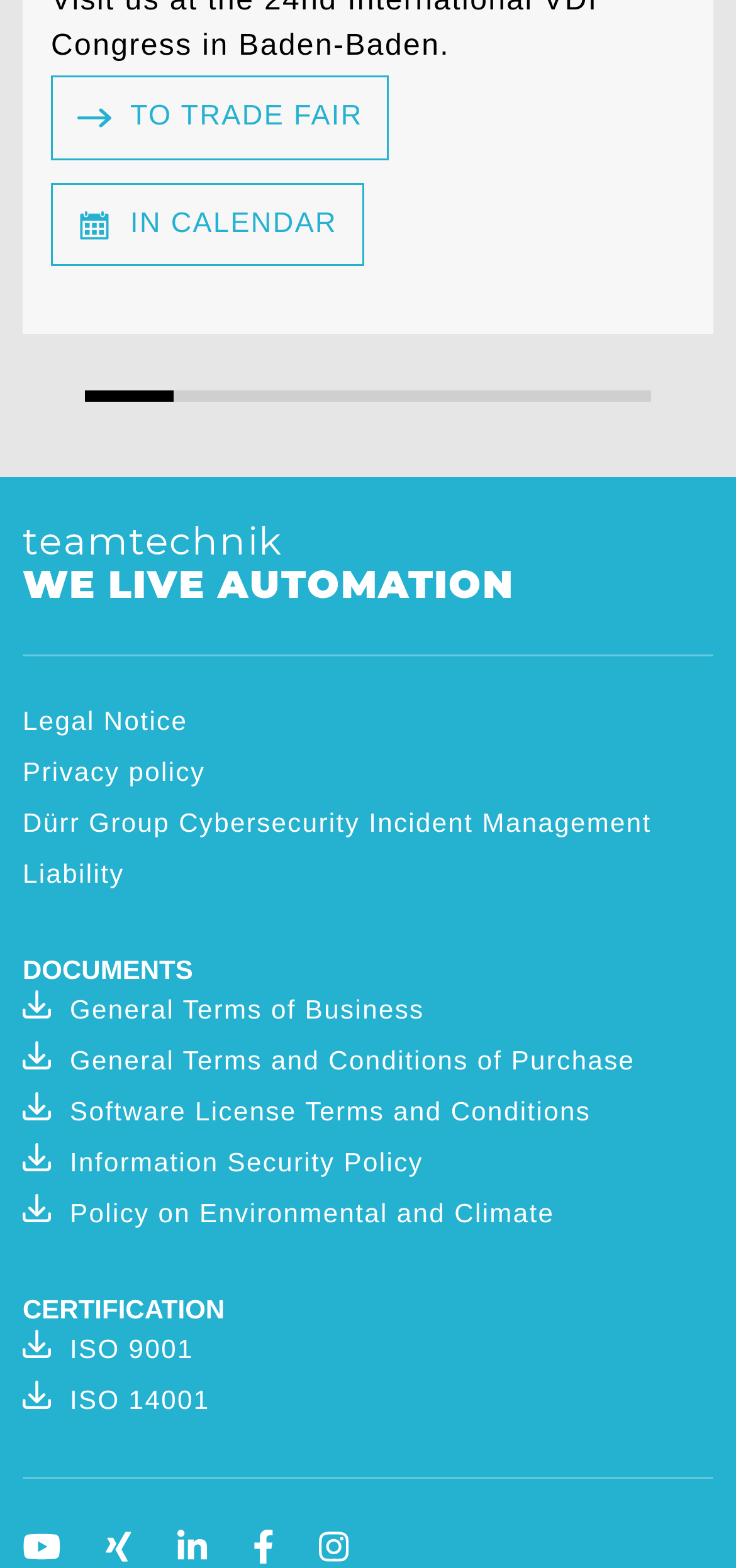Provide your answer in a single word or phrase: 
What is the purpose of the links in the footer?

Legal and policy information